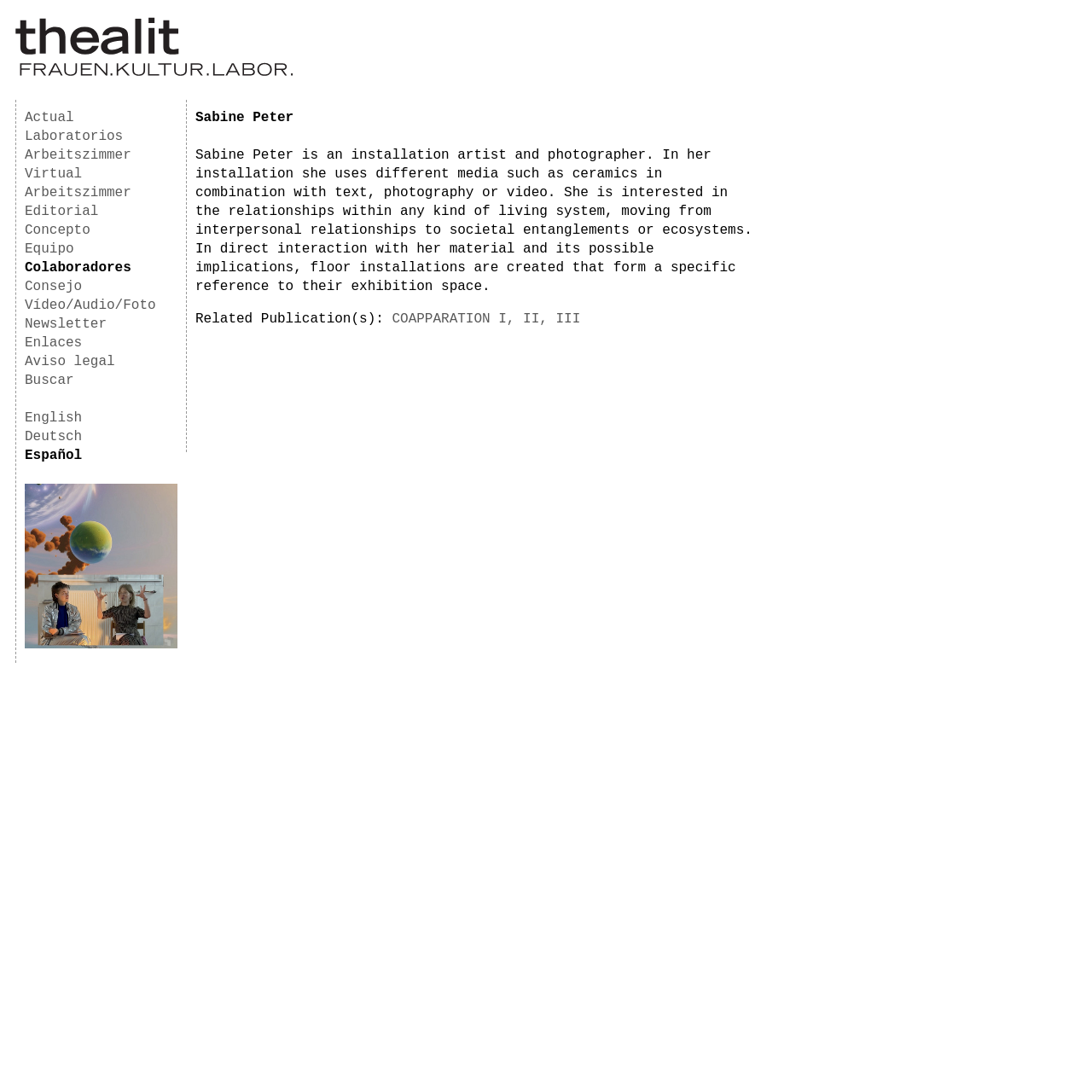Provide a thorough description of this webpage.

The webpage is about Sabine Peter, an installation artist and photographer. At the top left, there is a logo image and a link to the homepage. Below the logo, there is a navigation menu with 17 links, including "Actual", "Laboratorios", "Arbeitszimmer", and others, which are aligned horizontally and take up a significant portion of the top section of the page.

In the middle of the page, there is a heading with the title "Sabine Peter". Below the heading, there is a paragraph of text that describes Sabine Peter's work, including her use of different media and her interest in relationships within living systems. The text is quite long and takes up a significant portion of the page.

To the right of the paragraph, there is a section with the title "Related Publication(s):" and a link to "COAPPARATION I, II, III". At the bottom left of the page, there is a large image that takes up almost half of the page's width. Above the image, there are three links to switch the language of the page to English, Deutsch, or Español.